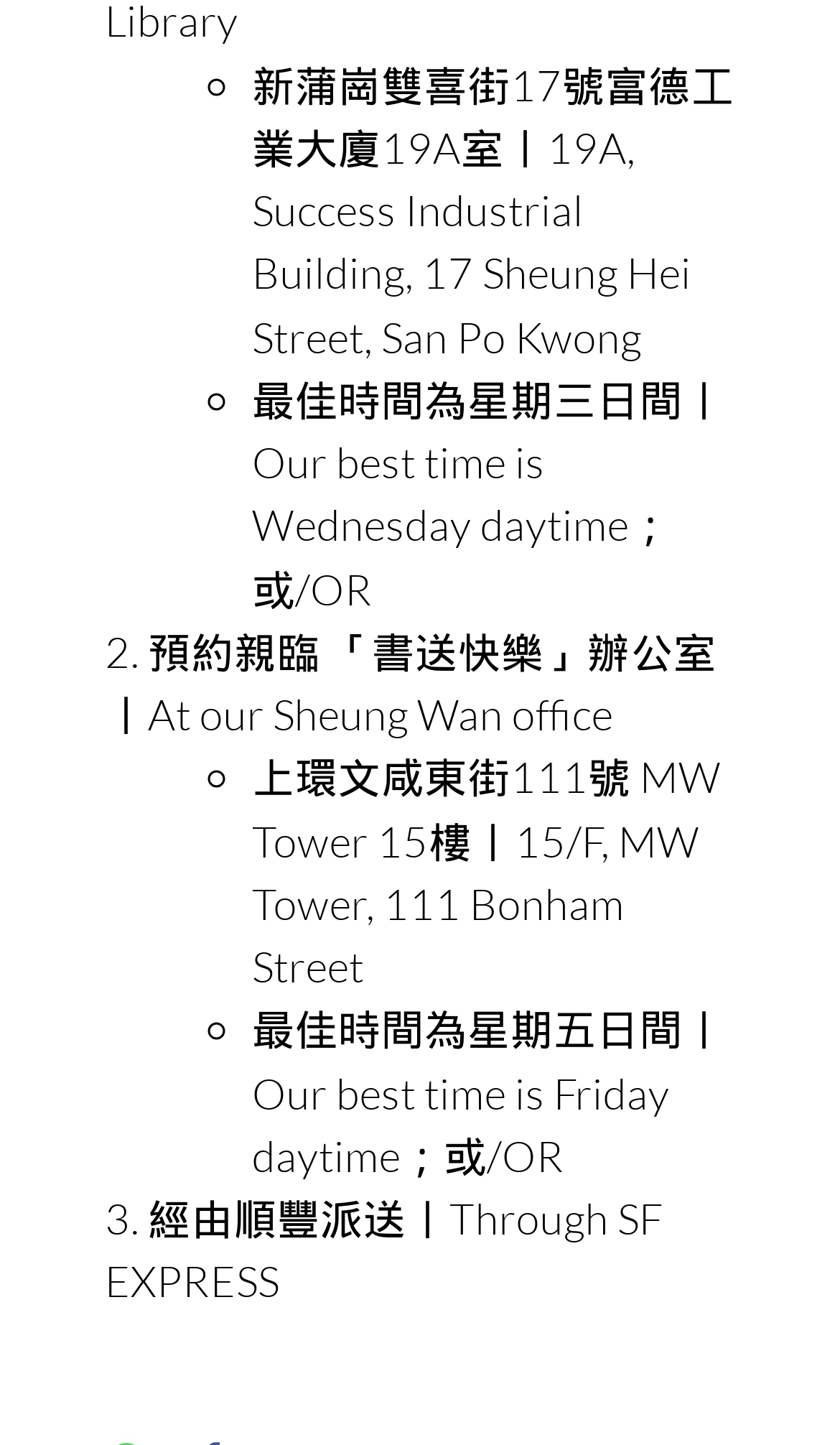Determine the bounding box coordinates of the clickable element to achieve the following action: 'Search the site'. Provide the coordinates as four float values between 0 and 1, formatted as [left, top, right, bottom].

[0.0, 0.418, 0.821, 0.579]